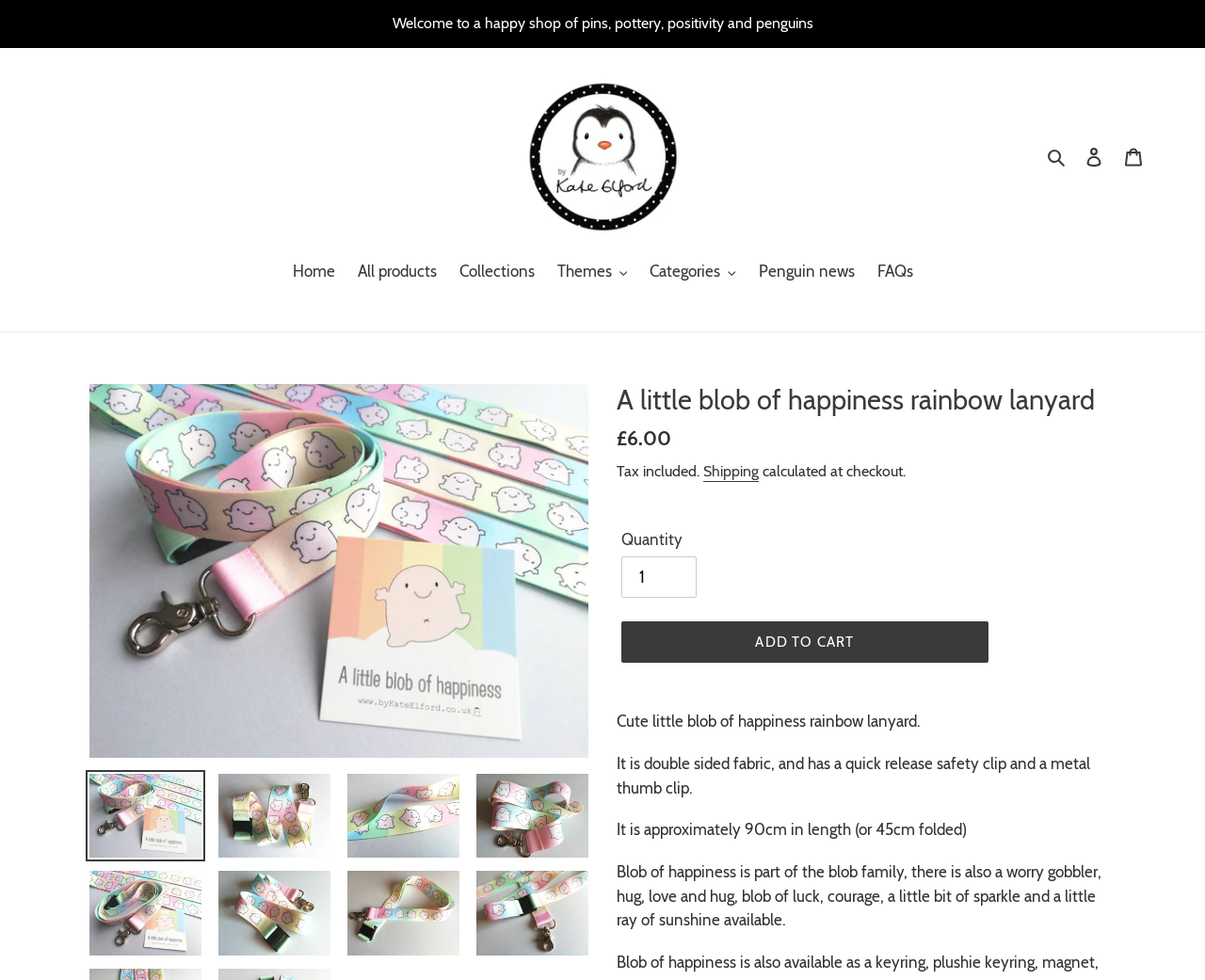For the following element description, predict the bounding box coordinates in the format (top-left x, top-left y, bottom-right x, bottom-right y). All values should be floating point numbers between 0 and 1. Description: aria-describedby="a11y-external-message"

[0.071, 0.786, 0.17, 0.879]